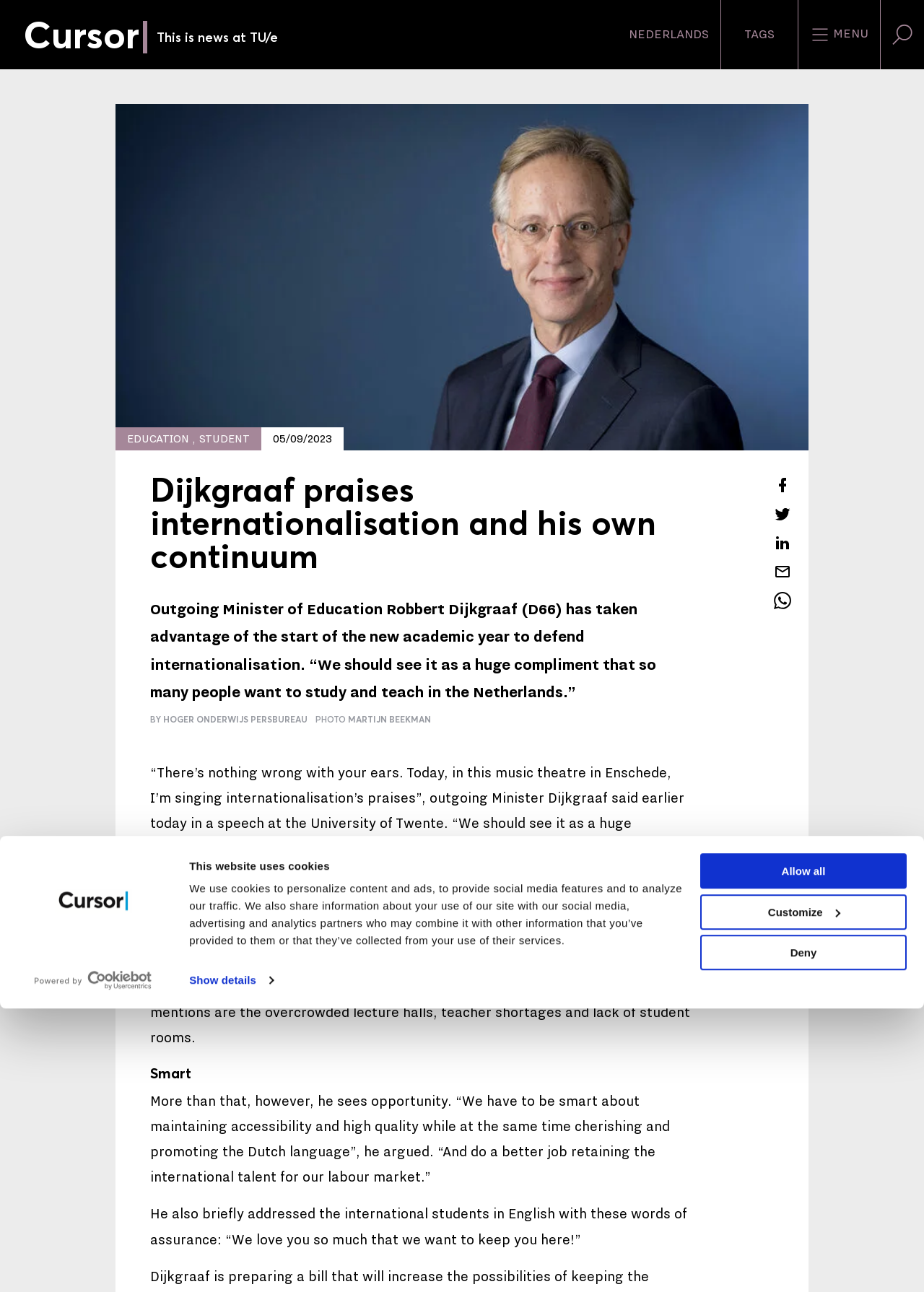Pinpoint the bounding box coordinates for the area that should be clicked to perform the following instruction: "Share this article on Facebook".

[0.838, 0.366, 0.856, 0.384]